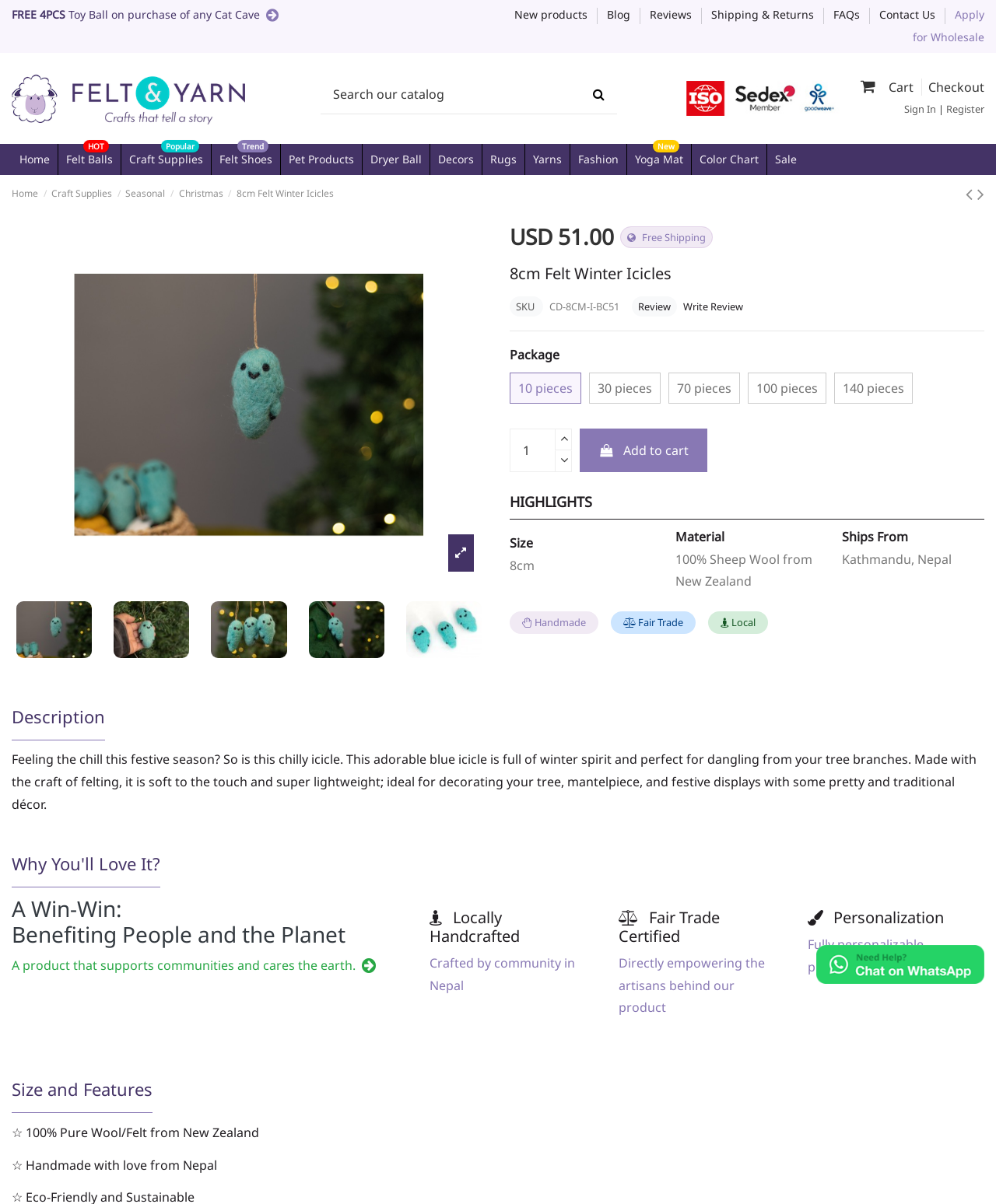Please find and report the bounding box coordinates of the element to click in order to perform the following action: "Checkout". The coordinates should be expressed as four float numbers between 0 and 1, in the format [left, top, right, bottom].

[0.932, 0.065, 0.988, 0.079]